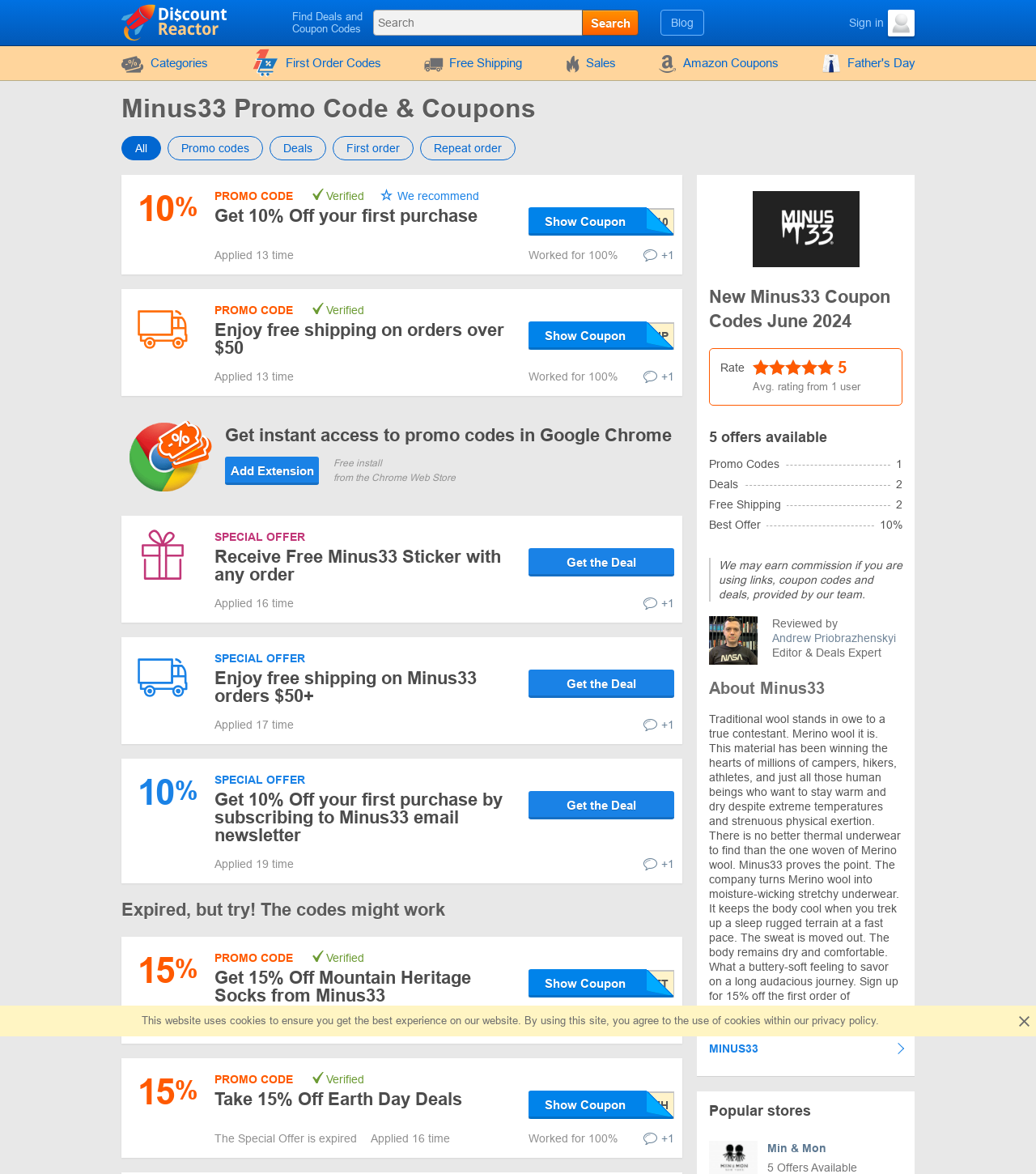Write a detailed summary of the webpage.

The webpage is about Minus33 promo codes, offering 5 valid coupon codes and discounts in June 2024. At the top, there is a search bar with a "Search" button, accompanied by links to "Blog" and "Sign in Avatar" with an avatar image. Below this, there are several categories listed, including "Categories", "First Order Codes", "Free Shipping", "Sales", and "Amazon Coupons", each with an icon.

The main content of the page is divided into sections, each featuring a promo code or deal. The first section has a heading "Minus33 Promo Code & Coupons" and lists several options, including "All", "Promo codes", "Deals", "First order", and "Repeat order". Below this, there is a promo code "Get 10% Off your first purchase" with a "Show Coupon" button.

The subsequent sections offer various deals, such as "Enjoy free shipping on orders over $50" and "Receive Free Minus33 Sticker with any order", each with a "Get the Deal" button. There are also sections with expired promo codes, marked as "Expired, but try! The codes might work". Throughout the page, there are images of gifts and icons, as well as a Chrome extension promotion.

At the bottom of the page, there is a section with a promo code "Get 15% Off Mountain Heritage Socks from Minus33" with a "Show Coupon" button, and another expired promo code section. Overall, the page provides a collection of promo codes and deals for Minus33, with clear headings and buttons to facilitate user interaction.